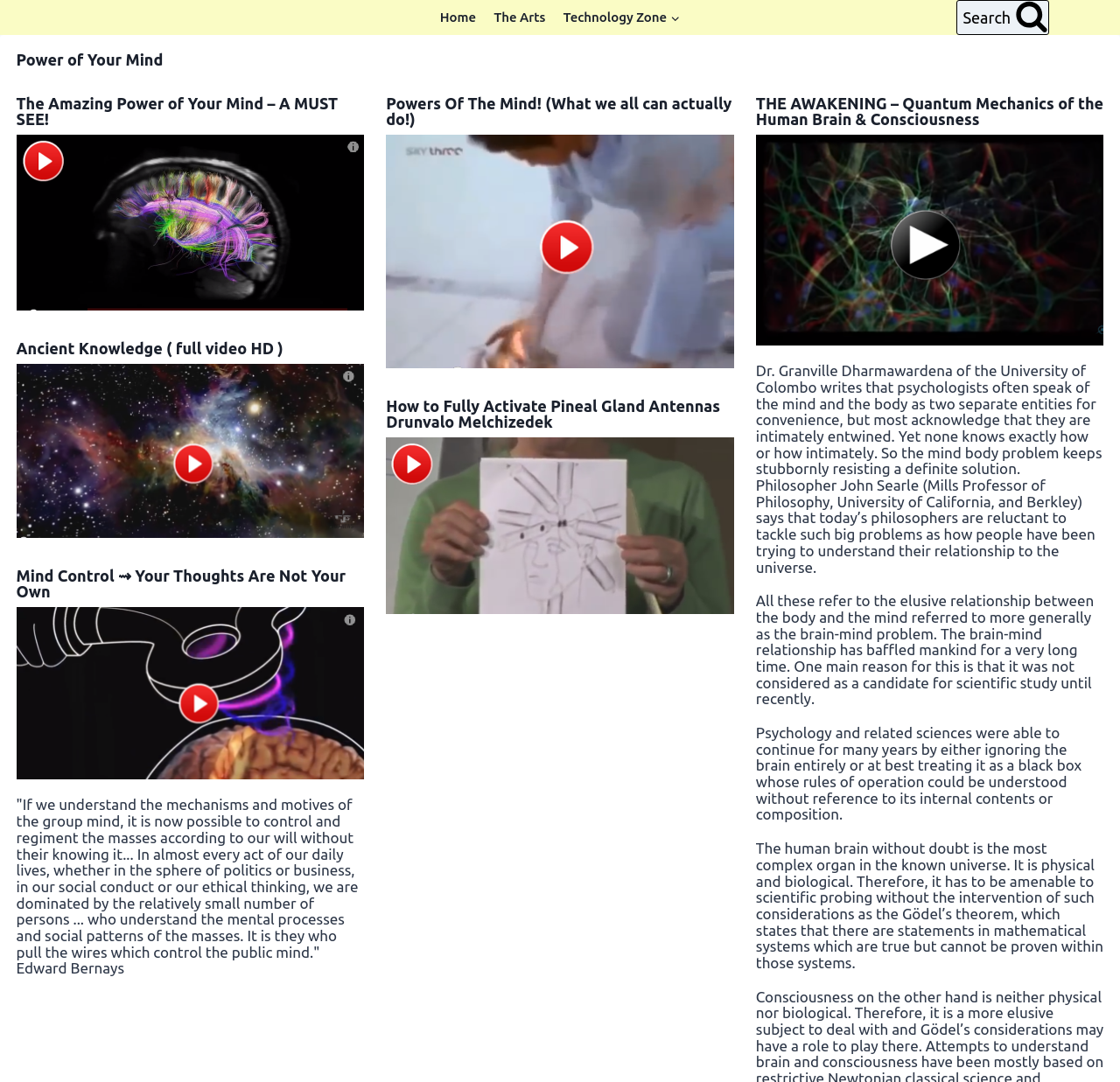Provide the text content of the webpage's main heading.

Power of Your Mind